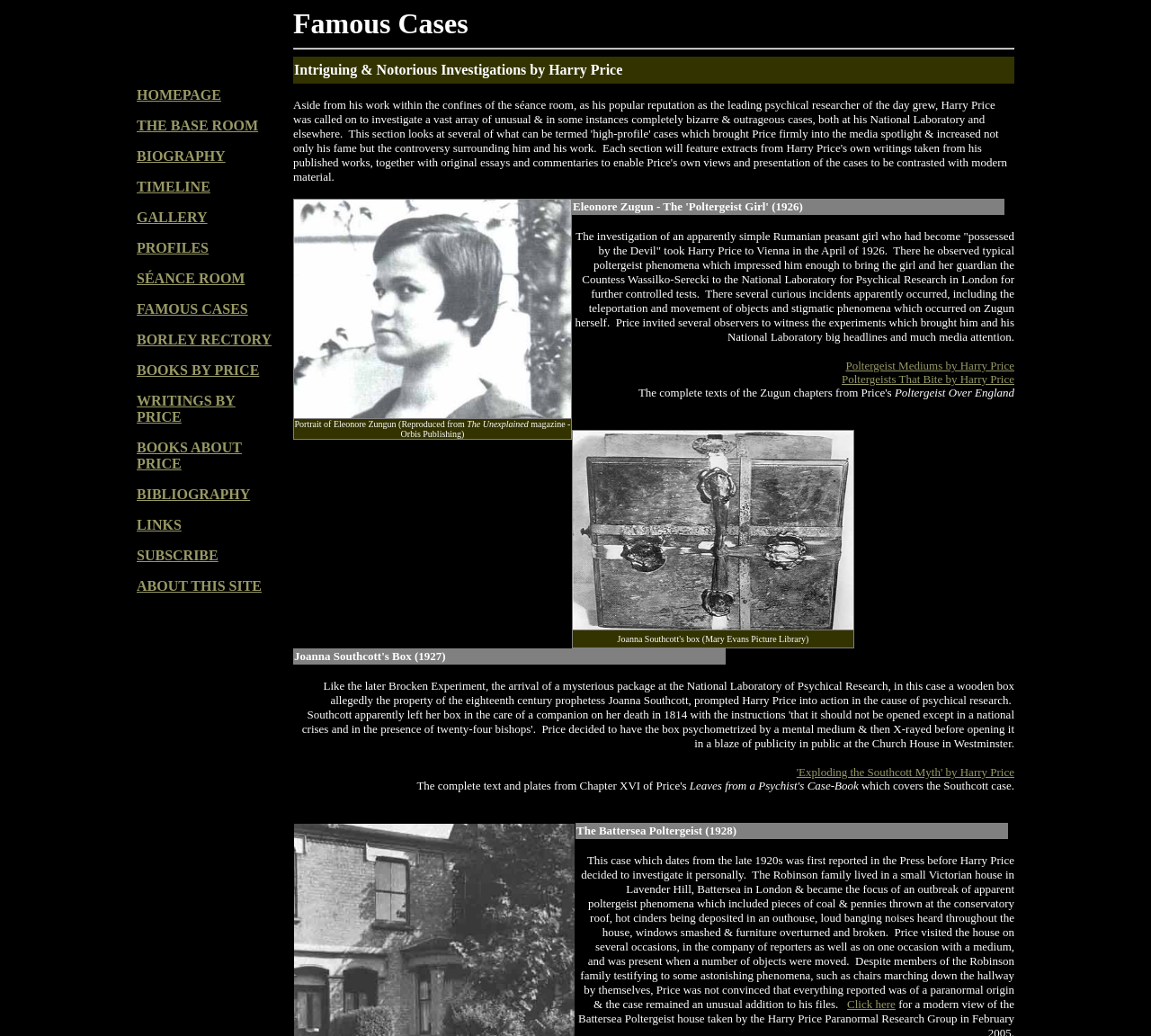Please identify the bounding box coordinates of the element on the webpage that should be clicked to follow this instruction: "Click on the 'Famous Cases' link". The bounding box coordinates should be given as four float numbers between 0 and 1, formatted as [left, top, right, bottom].

[0.119, 0.291, 0.215, 0.306]